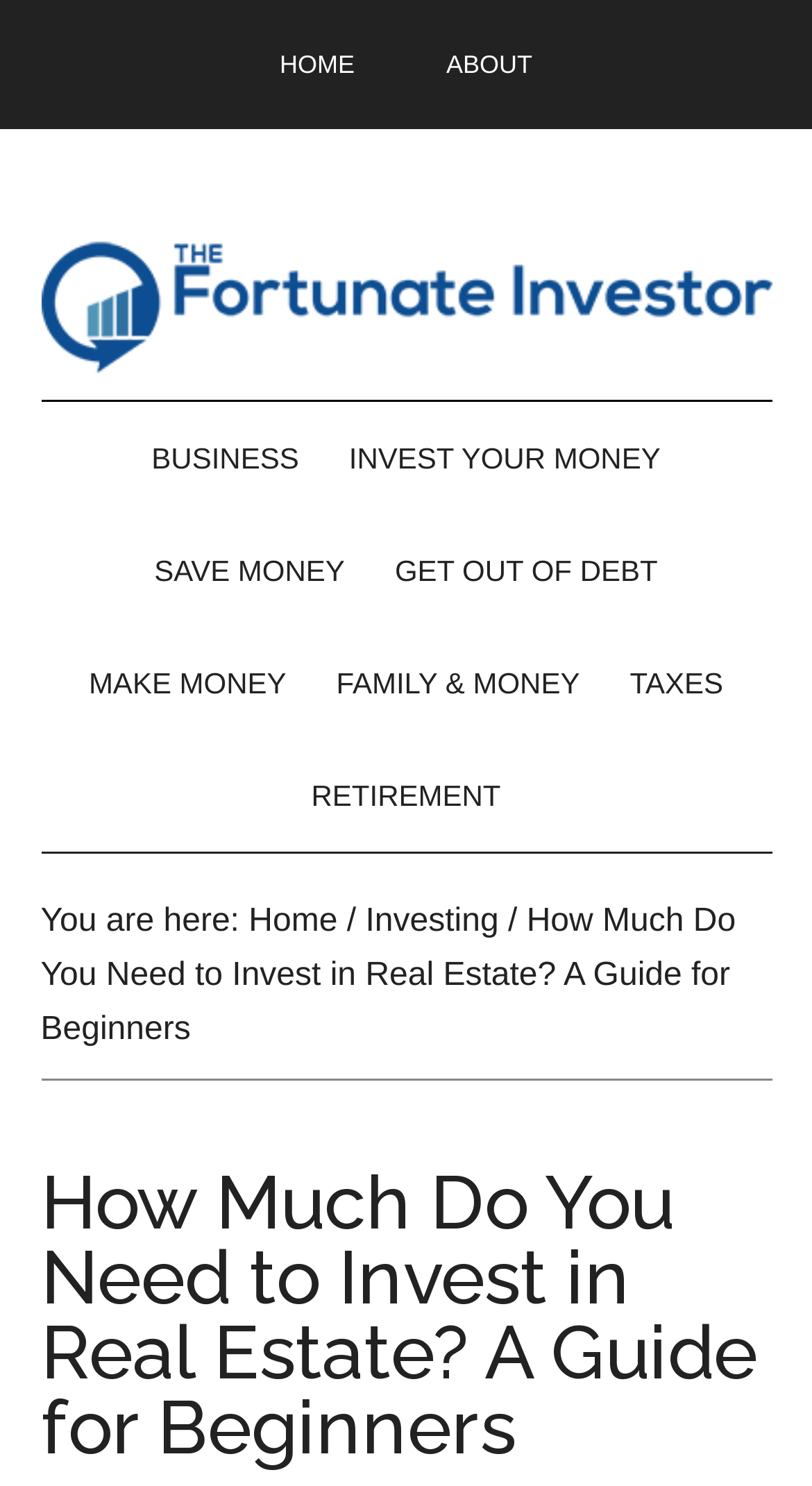Determine the coordinates of the bounding box for the clickable area needed to execute this instruction: "visit about page".

[0.498, 0.0, 0.707, 0.087]